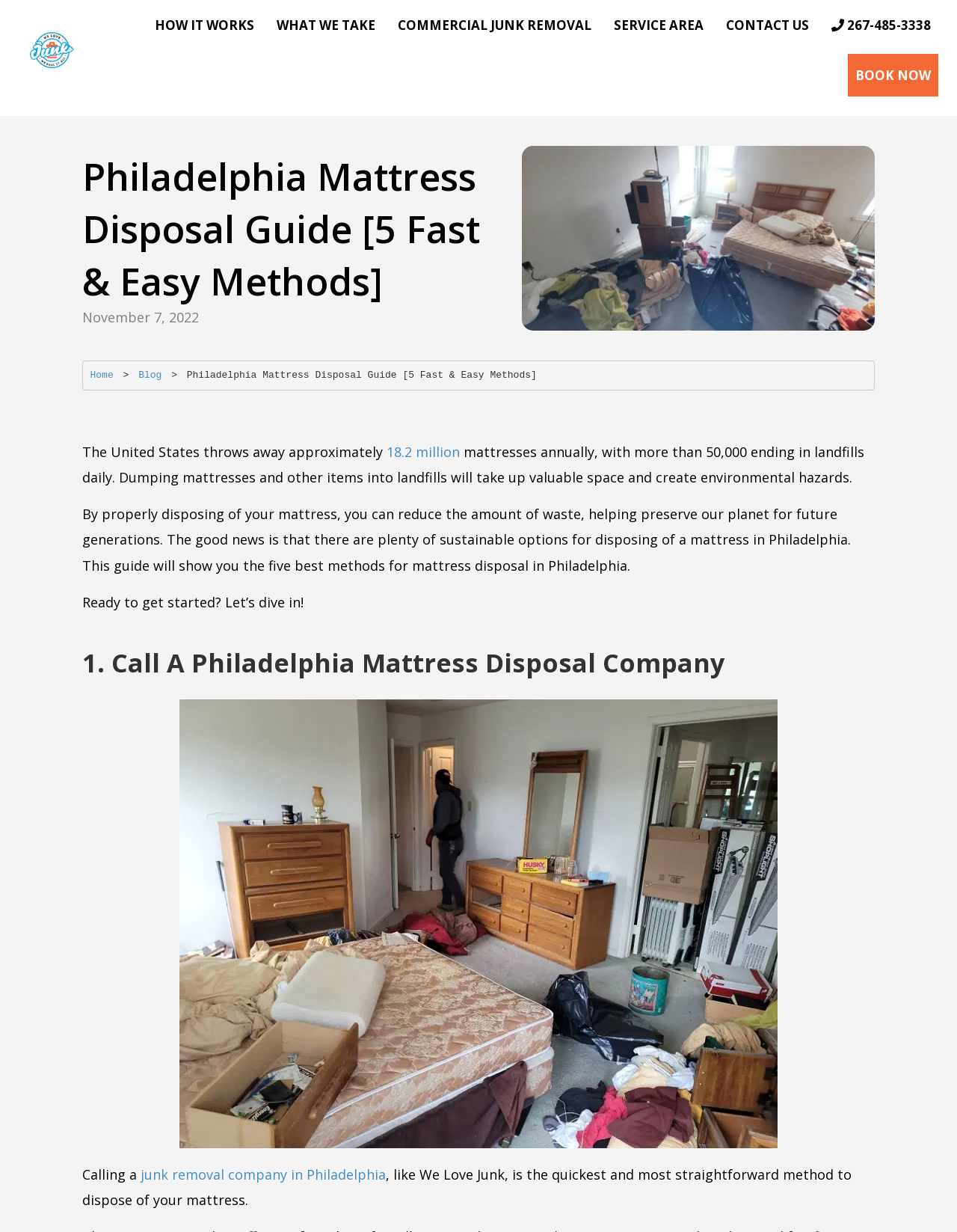Determine the bounding box coordinates for the element that should be clicked to follow this instruction: "Book a junk removal service". The coordinates should be given as four float numbers between 0 and 1, in the format [left, top, right, bottom].

[0.886, 0.044, 0.98, 0.078]